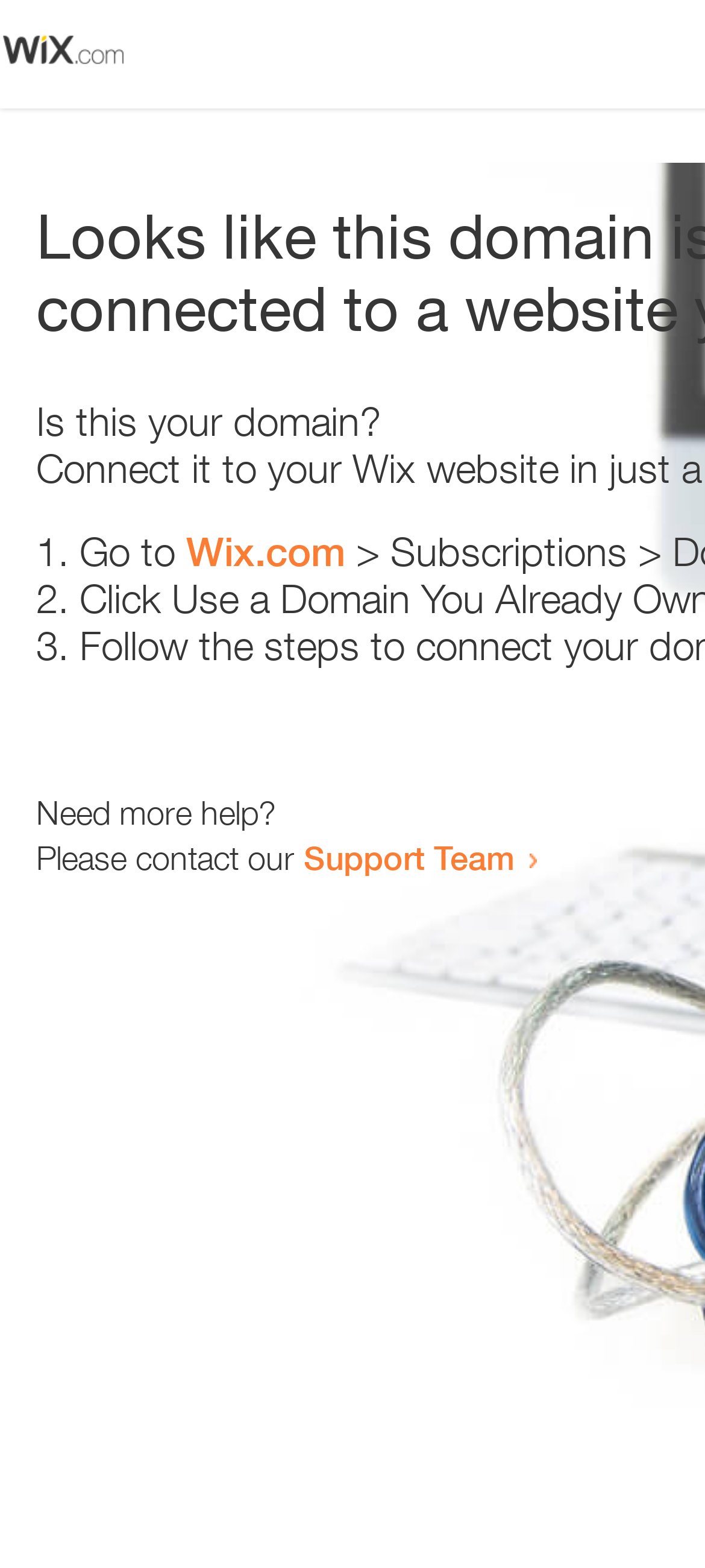What is the URL mentioned in the webpage?
From the image, respond using a single word or phrase.

Wix.com